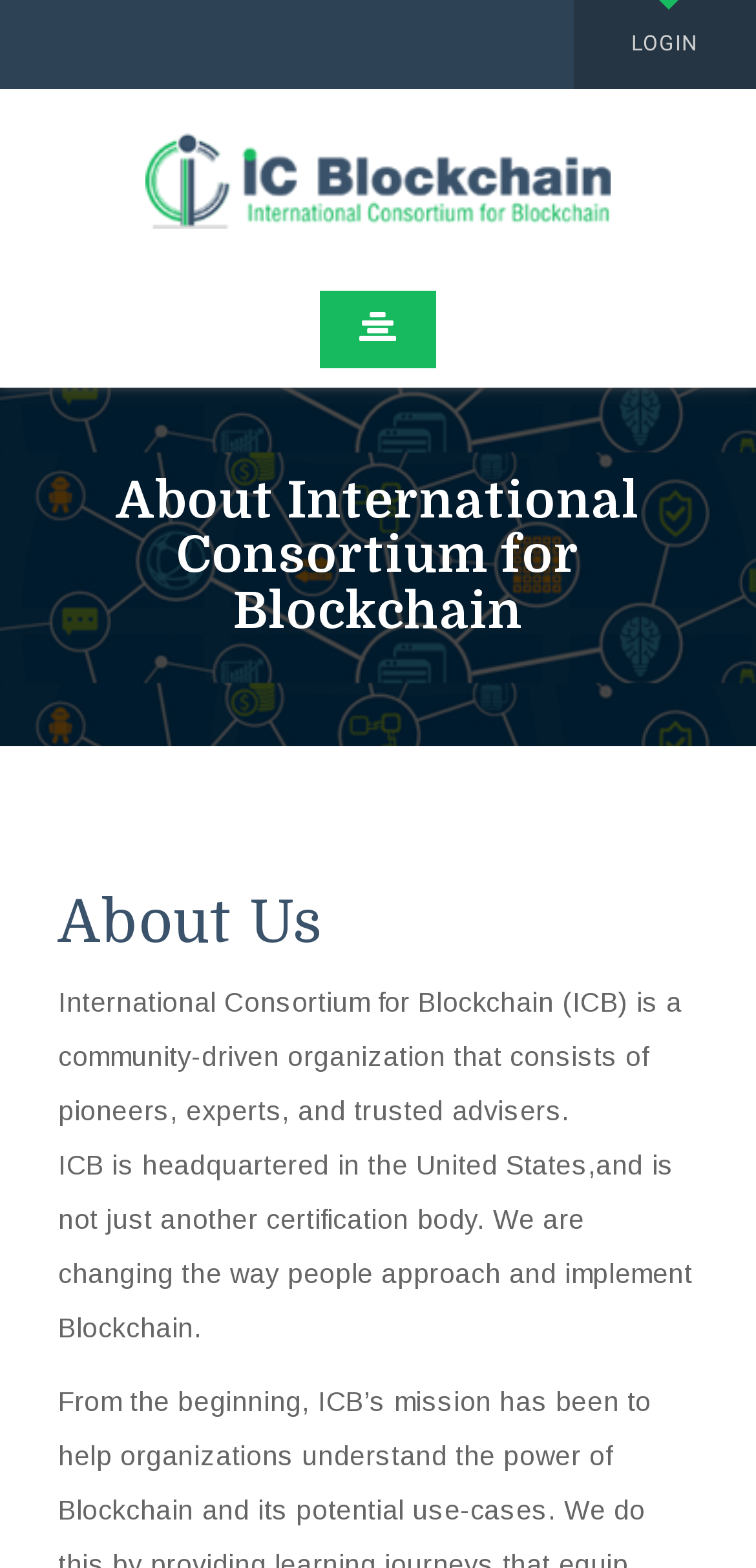Convey a detailed summary of the webpage, mentioning all key elements.

The webpage is about the International Consortium for Blockchain (ICB), an international organization that offers a unique competency-based blockchain and cryptocurrency certification program. 

At the top right corner, there is a "LOGIN" link. Below it, there is a link with no text, possibly an icon or a logo. Next to it, there is another link with a font awesome icon, '\uf037', which might be a social media link or a search icon.

The main content of the webpage starts with a heading "About International Consortium for Blockchain" at the top left section. Below it, there is a subheading "About Us" in a larger font size. 

The main text of the webpage is divided into two paragraphs. The first paragraph describes ICB as a community-driven organization consisting of pioneers, experts, and trusted advisers. The second paragraph explains that ICB is headquartered in the United States and is changing the way people approach and implement blockchain. These paragraphs are placed below the "About Us" heading, taking up most of the middle section of the webpage.